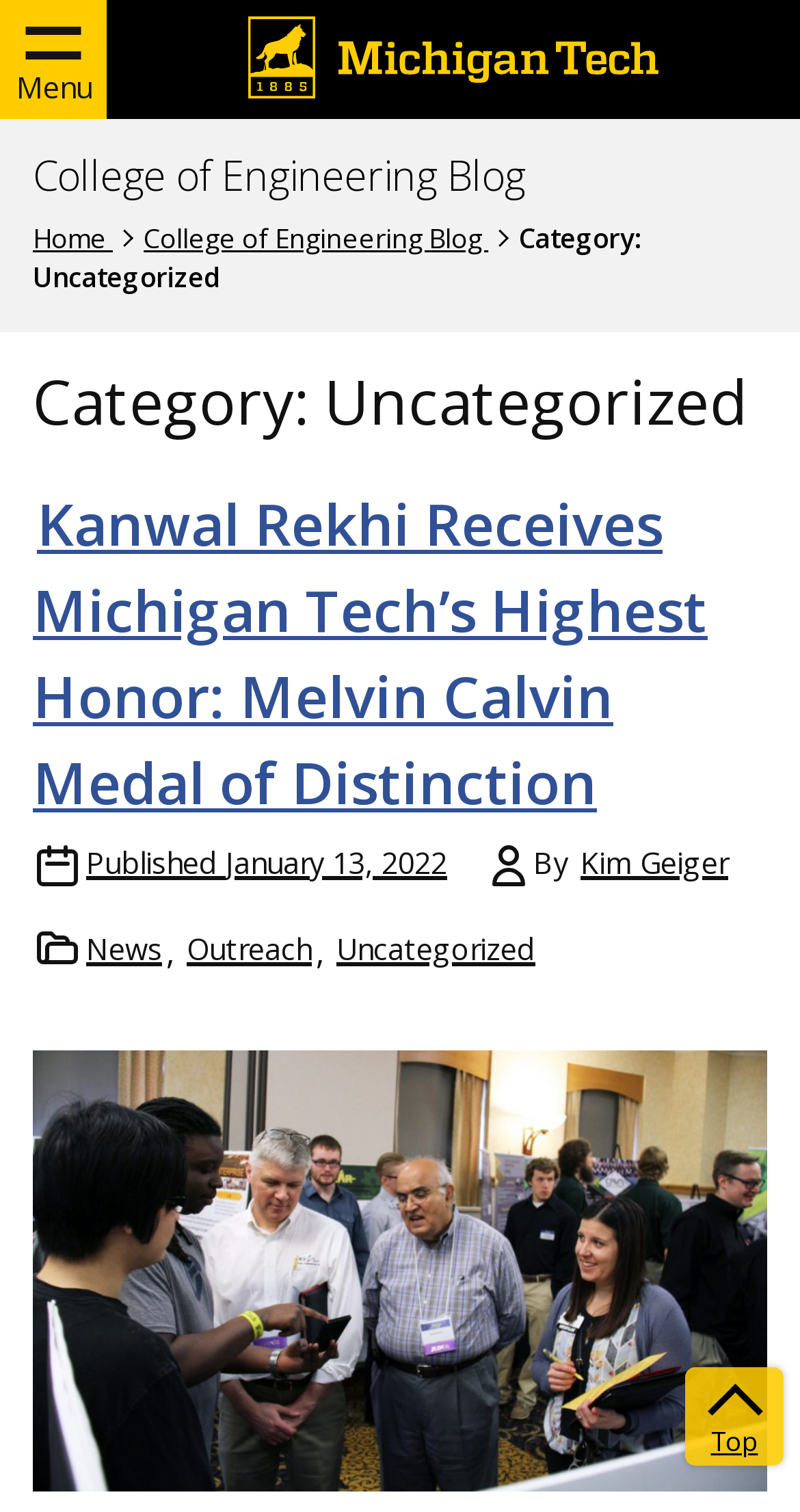What is the category of the posts?
Using the image as a reference, deliver a detailed and thorough answer to the question.

I found the answer by examining the breadcrumbs navigation element, which contains a link 'Category: Uncategorized', indicating that the current webpage is showing posts from the Uncategorized category.